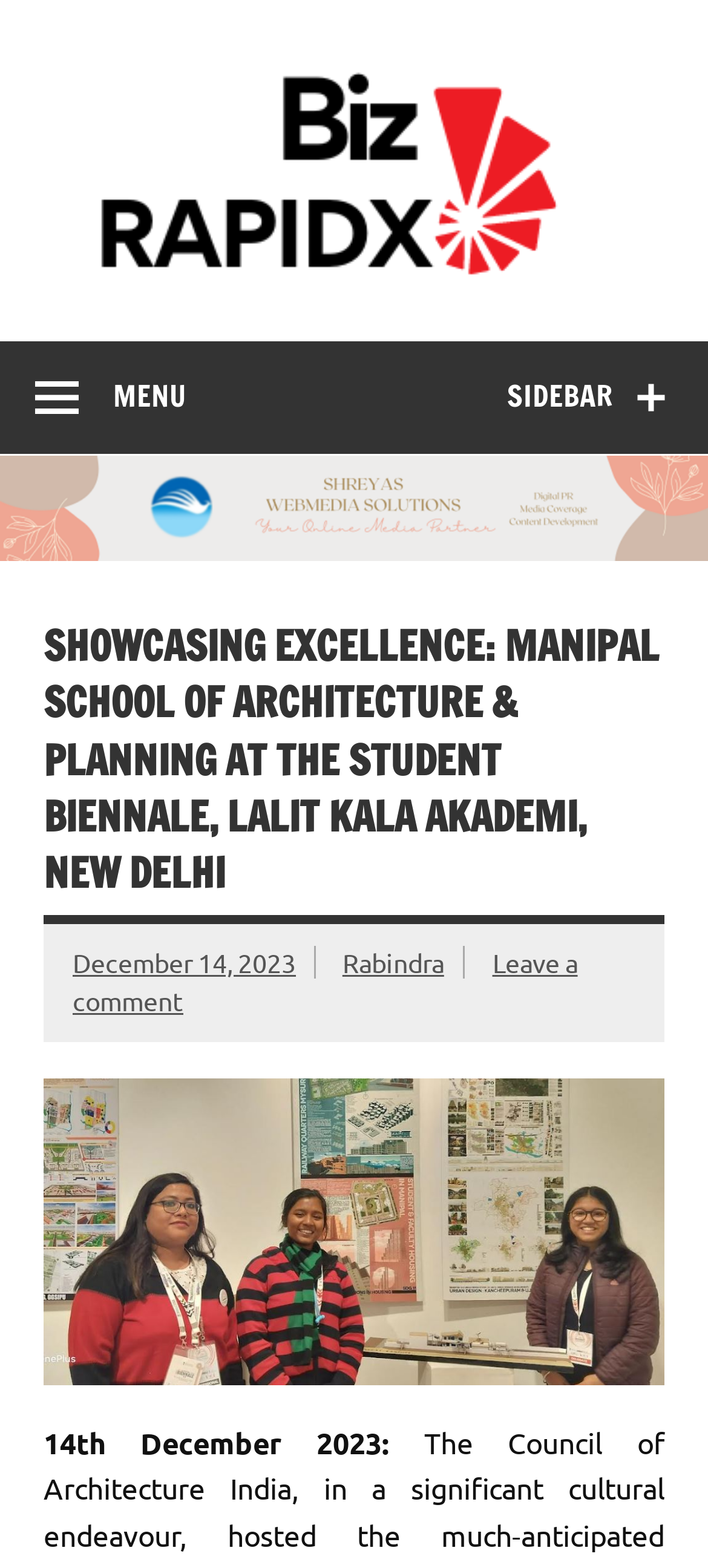What is the name of the website?
Refer to the screenshot and respond with a concise word or phrase.

Biz RapidX